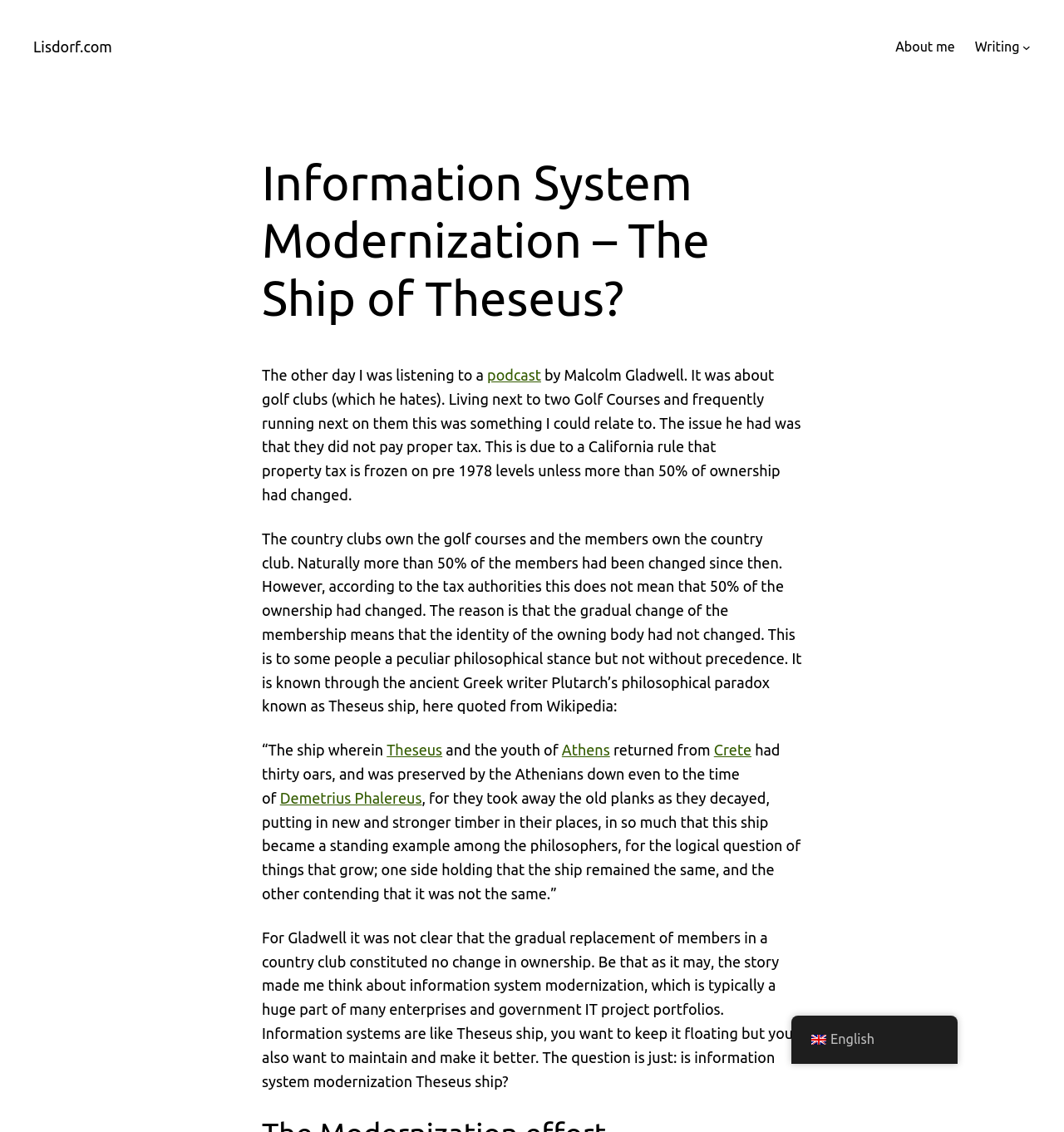Identify the bounding box coordinates of the clickable region to carry out the given instruction: "Click on the 'podcast' link".

[0.458, 0.324, 0.509, 0.339]